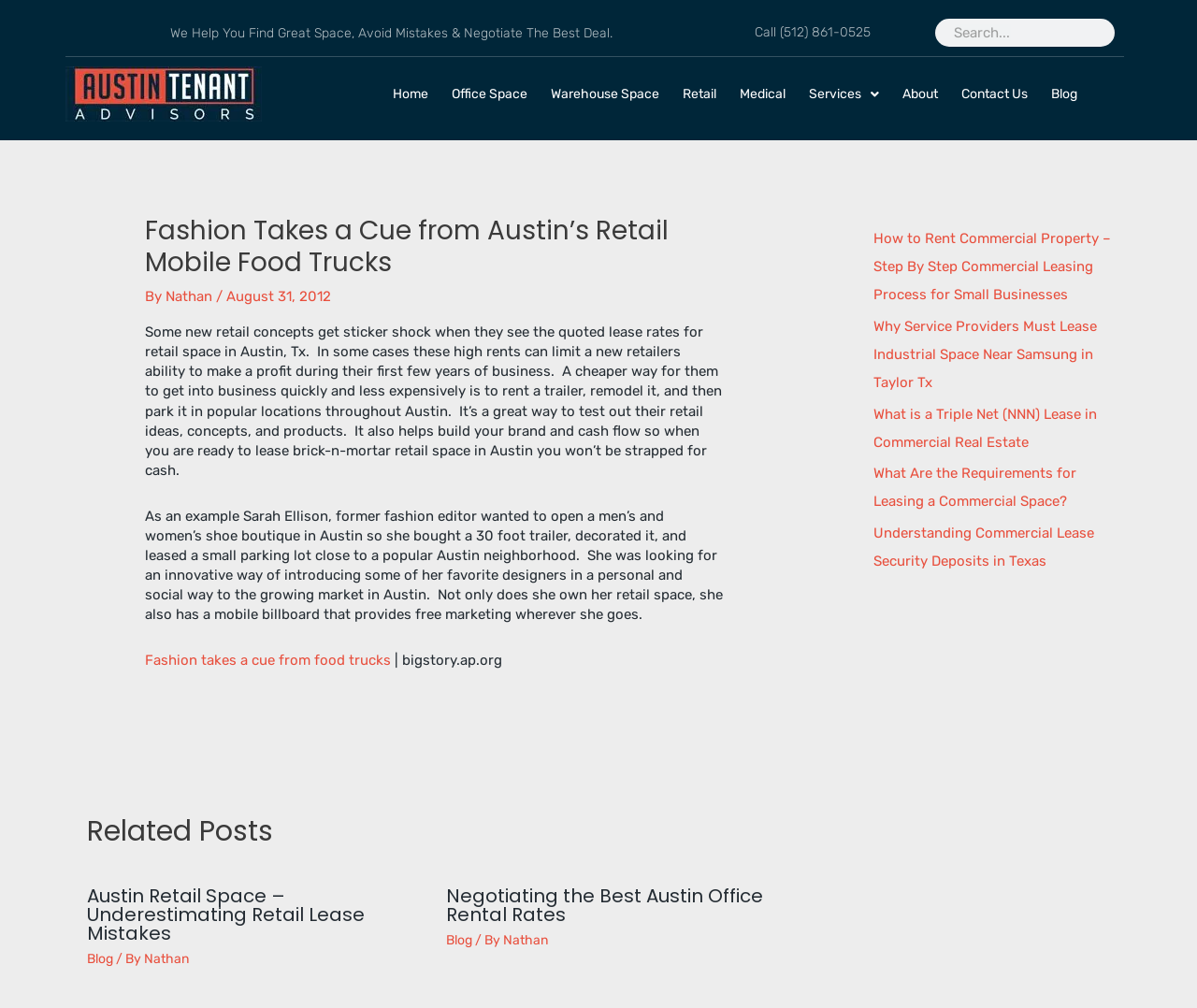Show the bounding box coordinates of the region that should be clicked to follow the instruction: "Read the blog post."

[0.121, 0.213, 0.605, 0.276]